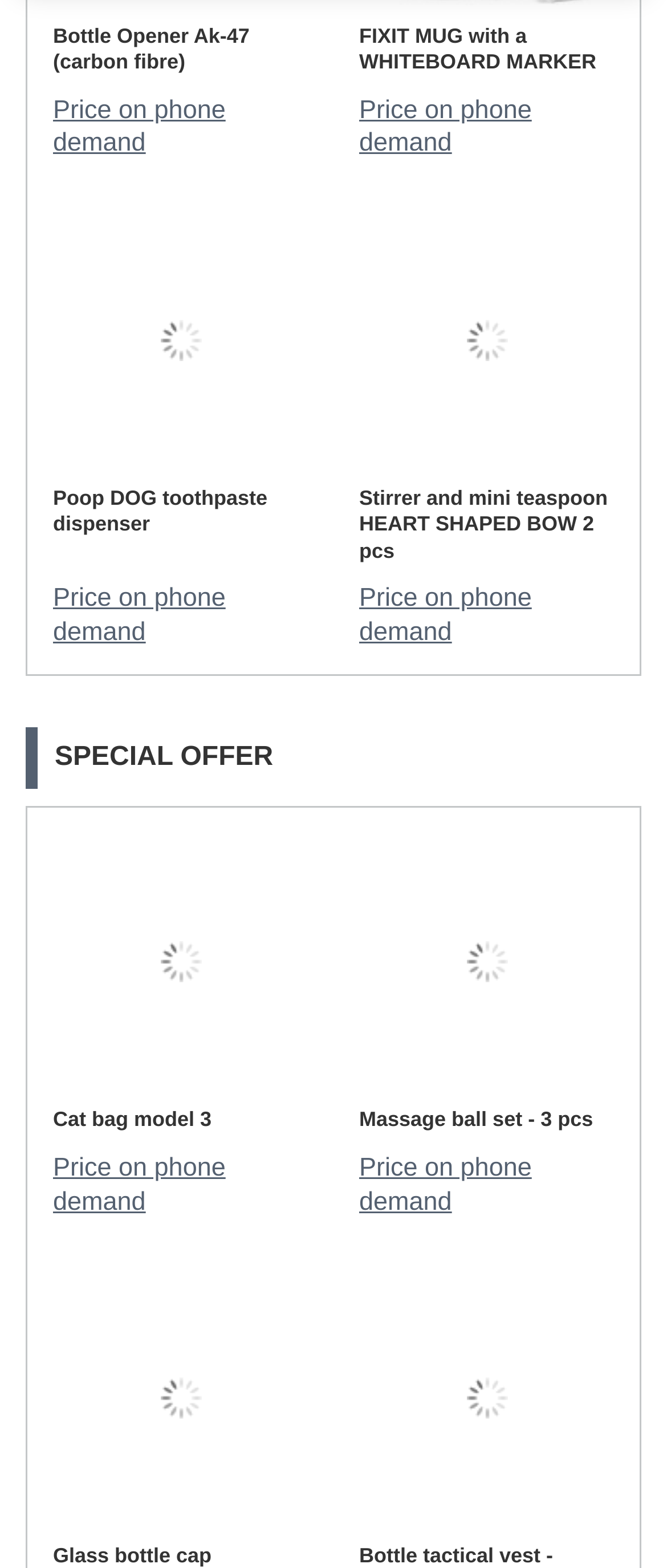How many products are displayed on this page?
Look at the screenshot and respond with one word or a short phrase.

12